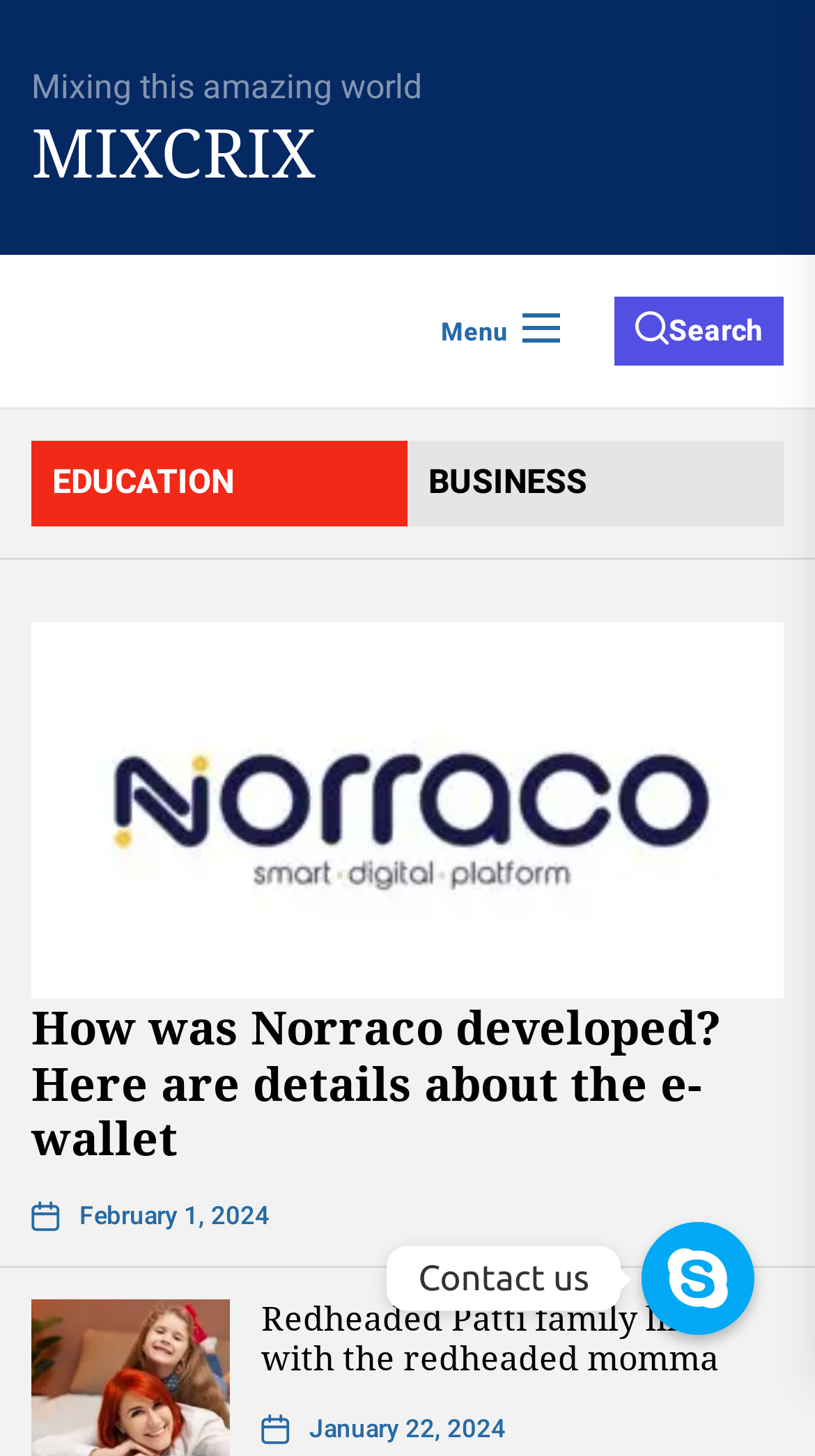Identify the bounding box coordinates of the clickable region necessary to fulfill the following instruction: "Open the EDUCATION page". The bounding box coordinates should be four float numbers between 0 and 1, i.e., [left, top, right, bottom].

[0.038, 0.303, 0.5, 0.362]